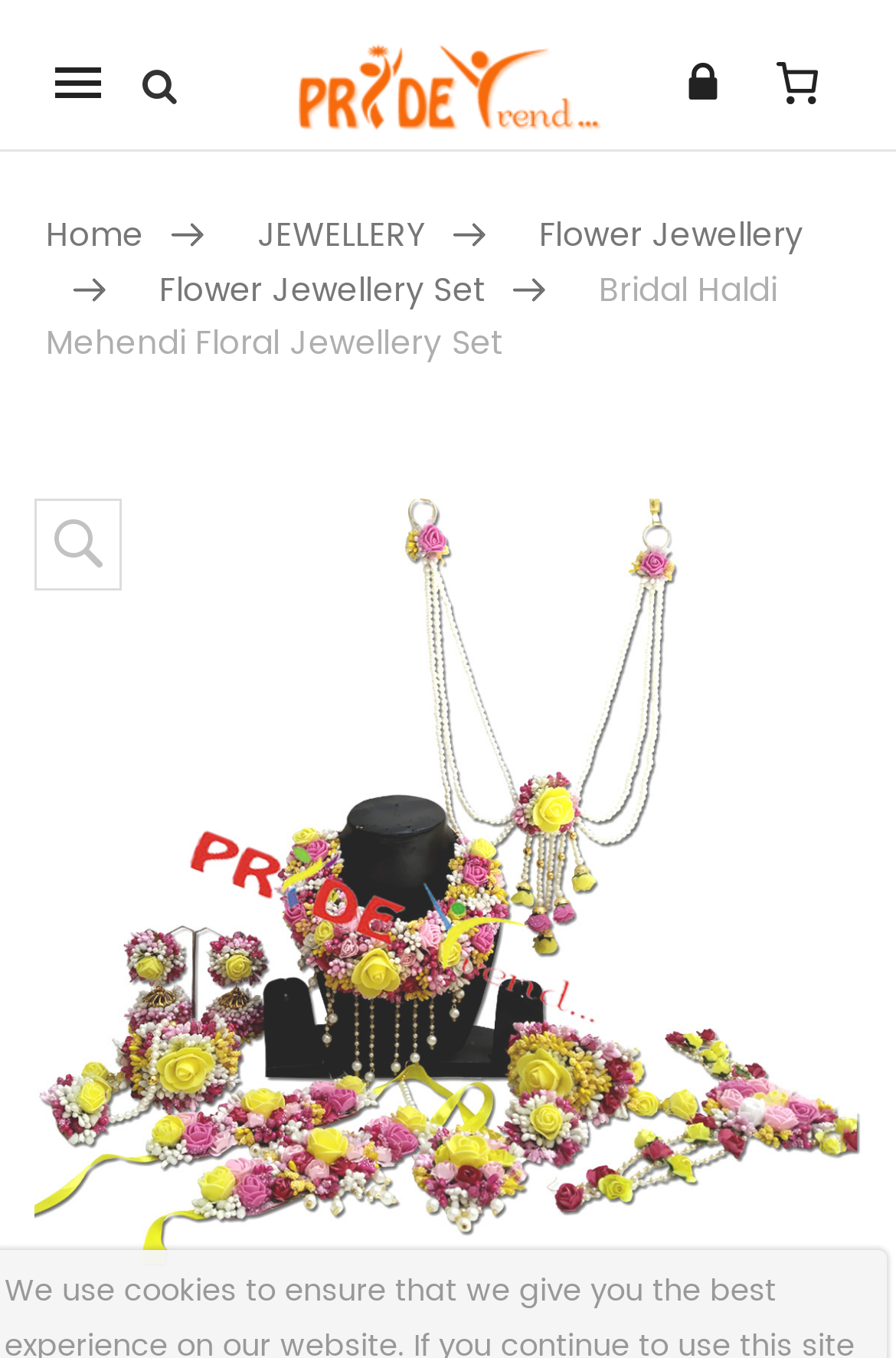Give a one-word or one-phrase response to the question: 
How many images are there in the top navigation bar?

2